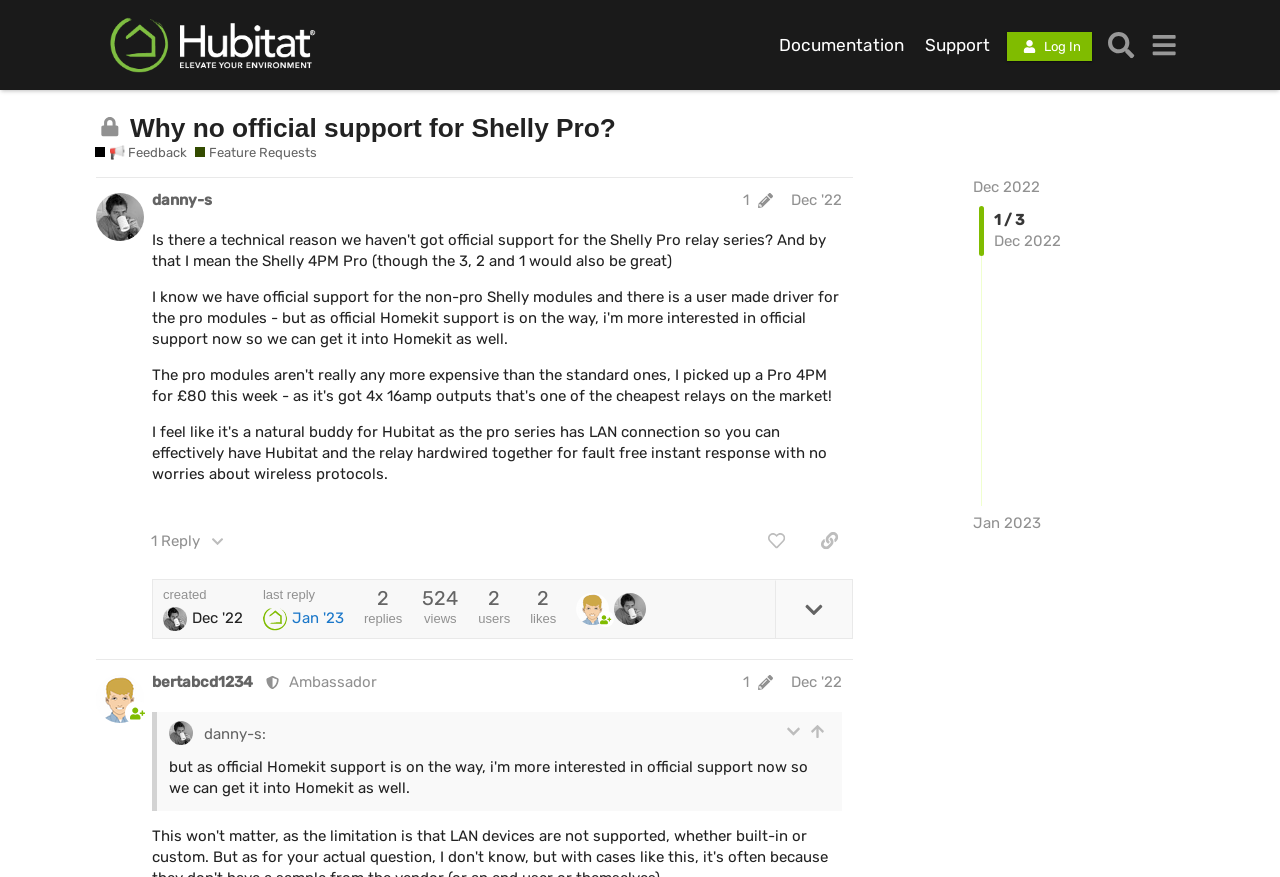Please find the main title text of this webpage.

Why no official support for Shelly Pro?